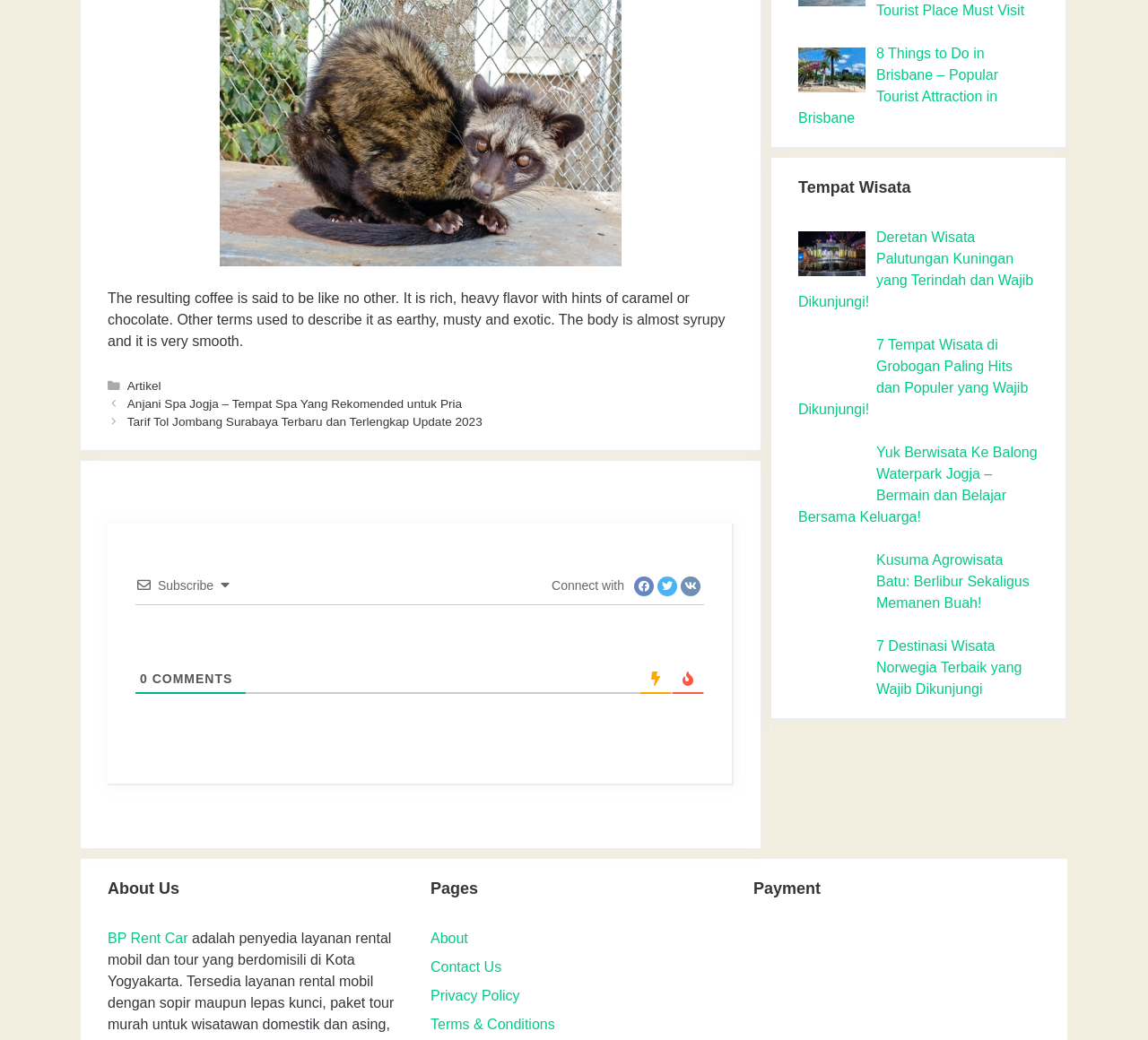Select the bounding box coordinates of the element I need to click to carry out the following instruction: "Click on the 'Artikel' link".

[0.111, 0.364, 0.14, 0.377]